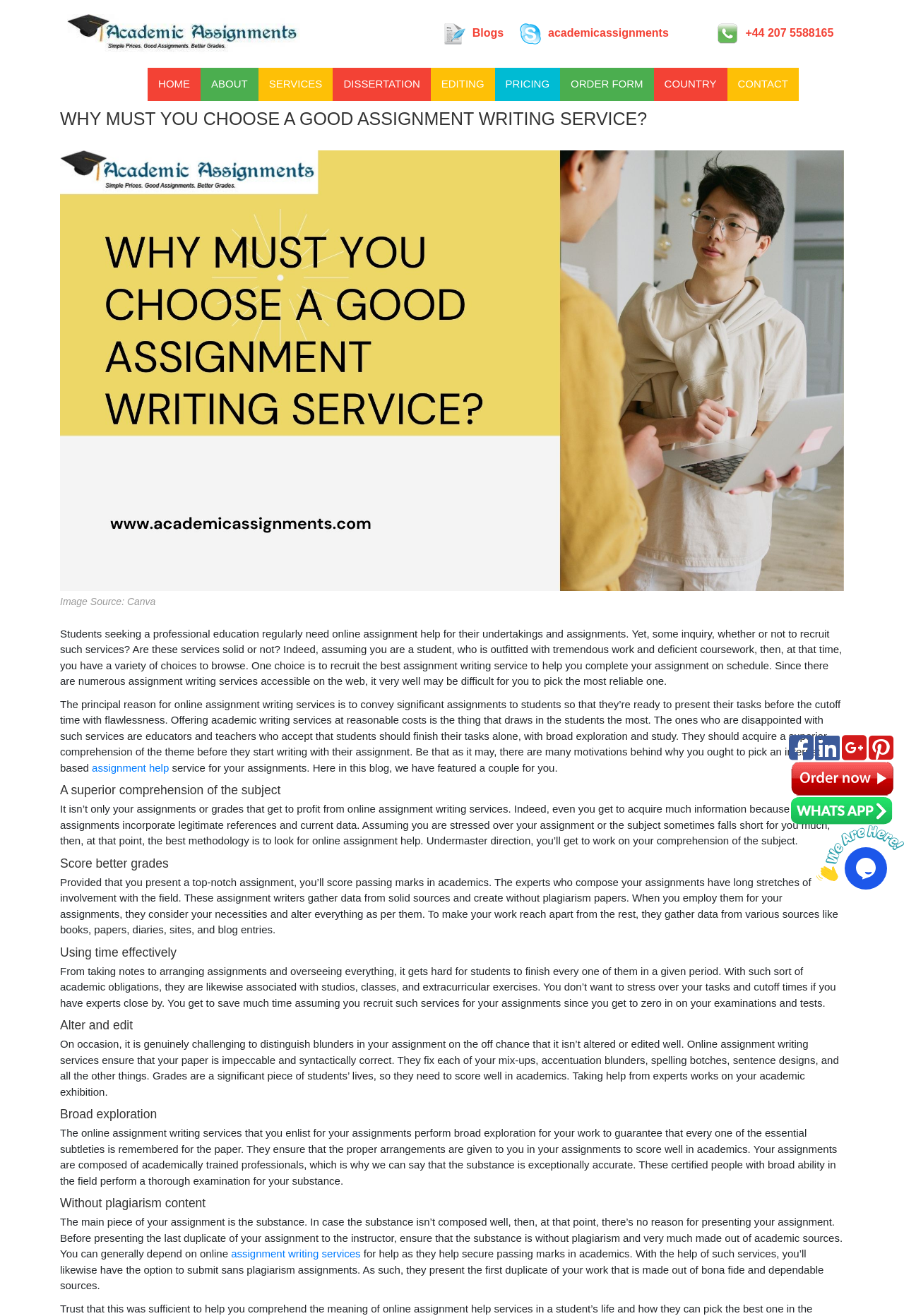Please determine the bounding box coordinates of the section I need to click to accomplish this instruction: "Click on the 'ORDER FORM' link".

[0.624, 0.054, 0.719, 0.074]